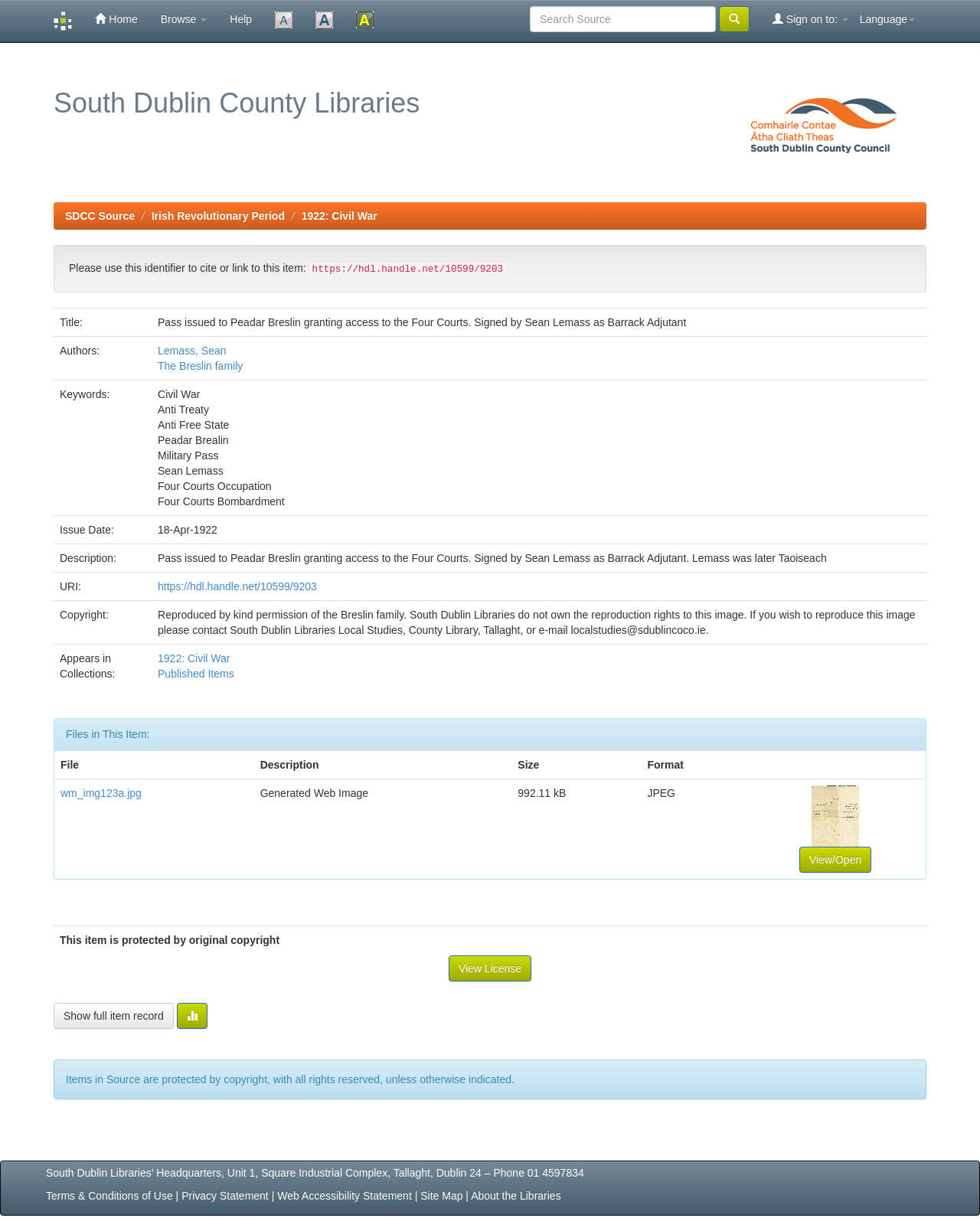Use a single word or phrase to answer the question:
What is the name of the family that owns the reproduction rights to the image?

The Breslin family